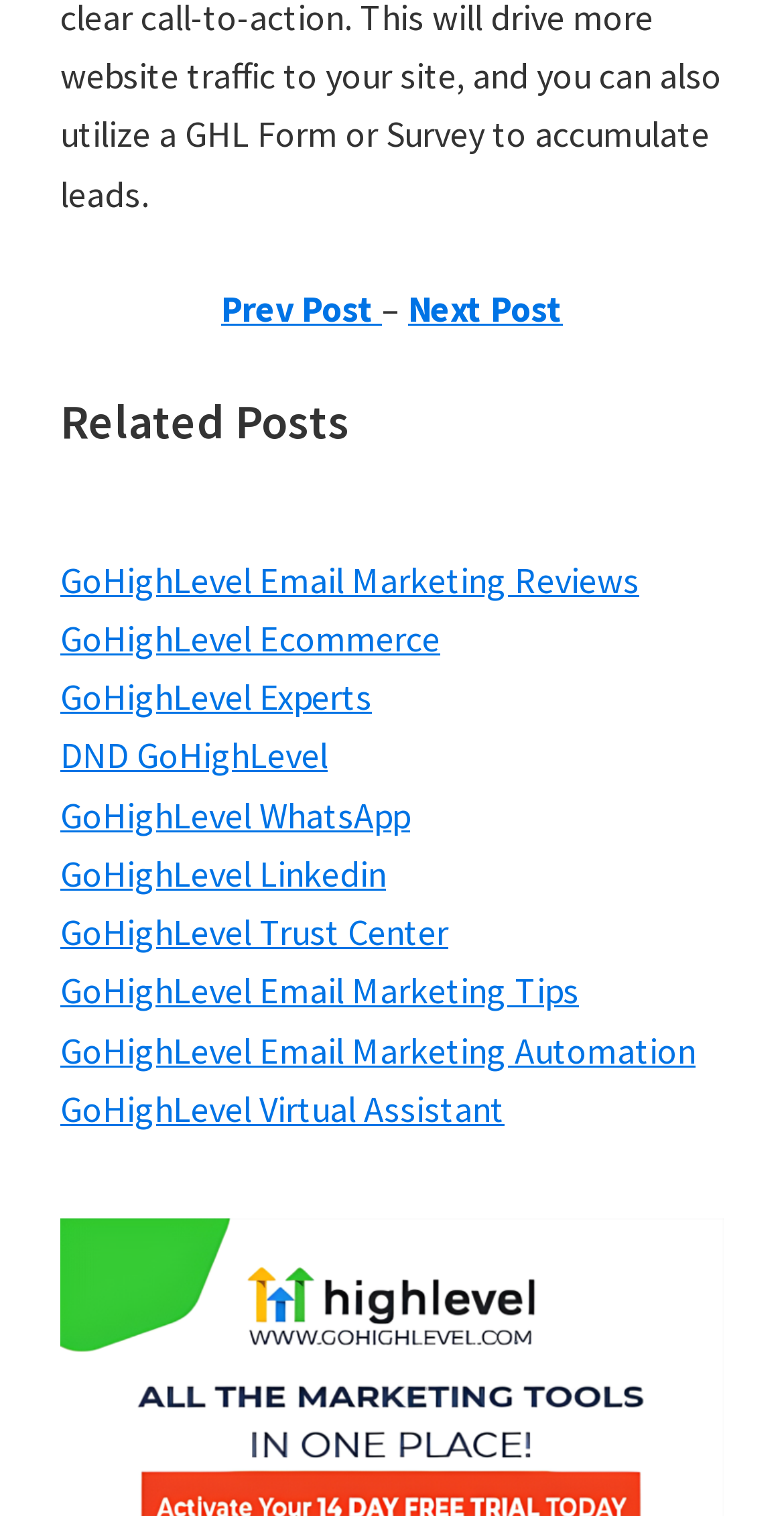Provide a one-word or short-phrase answer to the question:
What is the position of 'Next Post' relative to 'Prev Post'?

to the right